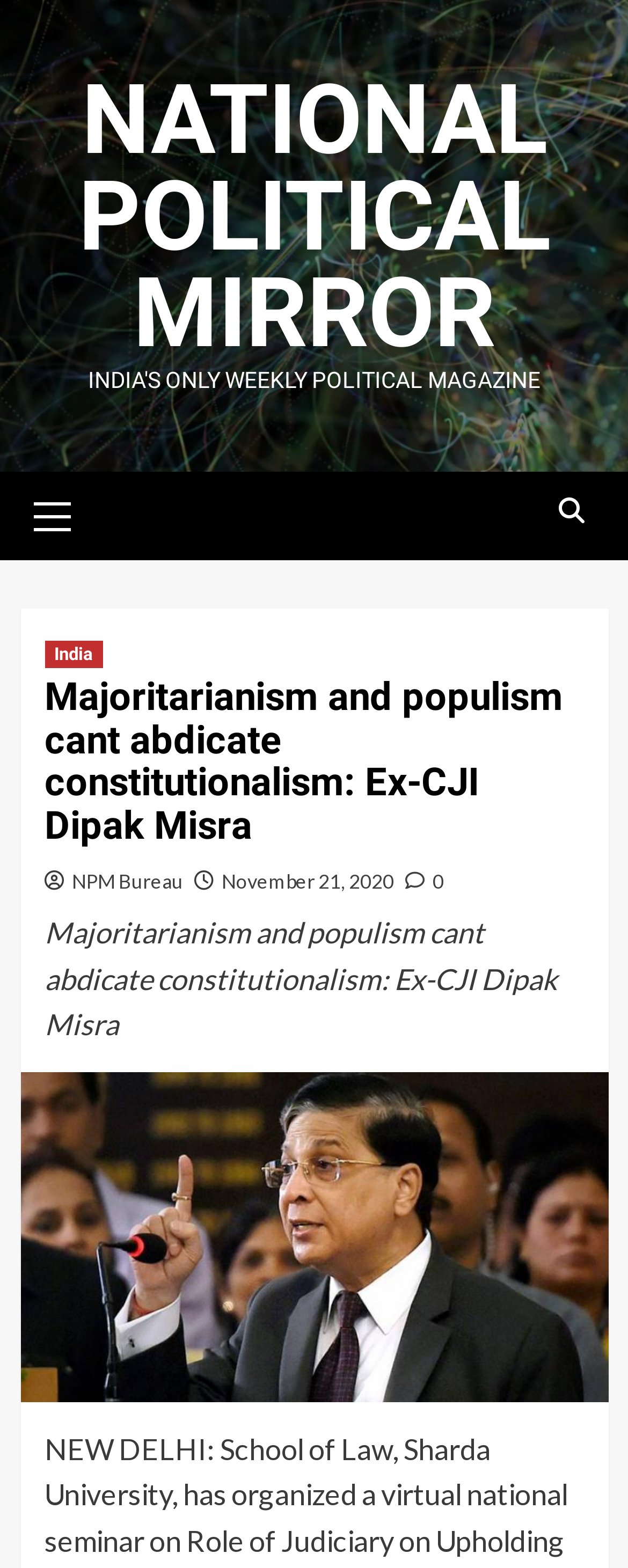Present a detailed account of what is displayed on the webpage.

The webpage appears to be a news article page from the National Political Mirror website. At the top, there is a link to the website's homepage, "NATIONAL POLITICAL MIRROR", taking up most of the width. Below it, there is a primary menu link, "Primary Menu", which is relatively small and positioned on the left side.

On the right side of the page, there is a social media icon, represented by the Unicode character "\ue906". Below this icon, there is a header section that spans almost the entire width of the page. Within this section, there are several links and text elements. The main headline, "Majoritarianism and populism cant abdicate constitutionalism: Ex-CJI Dipak Misra", is prominently displayed. Below the headline, there are links to the author, "NPM Bureau", the publication date, "November 21, 2020", and a comment count, represented by the Unicode character "\ue908 0".

The main article text is displayed below the header section, with the same title, "Majoritarianism and populism cant abdicate constitutionalism: Ex-CJI Dipak Misra", repeated as a static text element. The article begins with the text "NEW DELHI:", which is positioned near the bottom of the page.